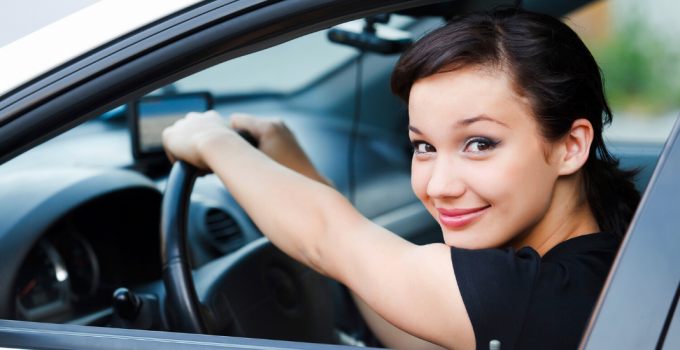Use a single word or phrase to answer the question: Is the atmosphere in the image warm?

Yes